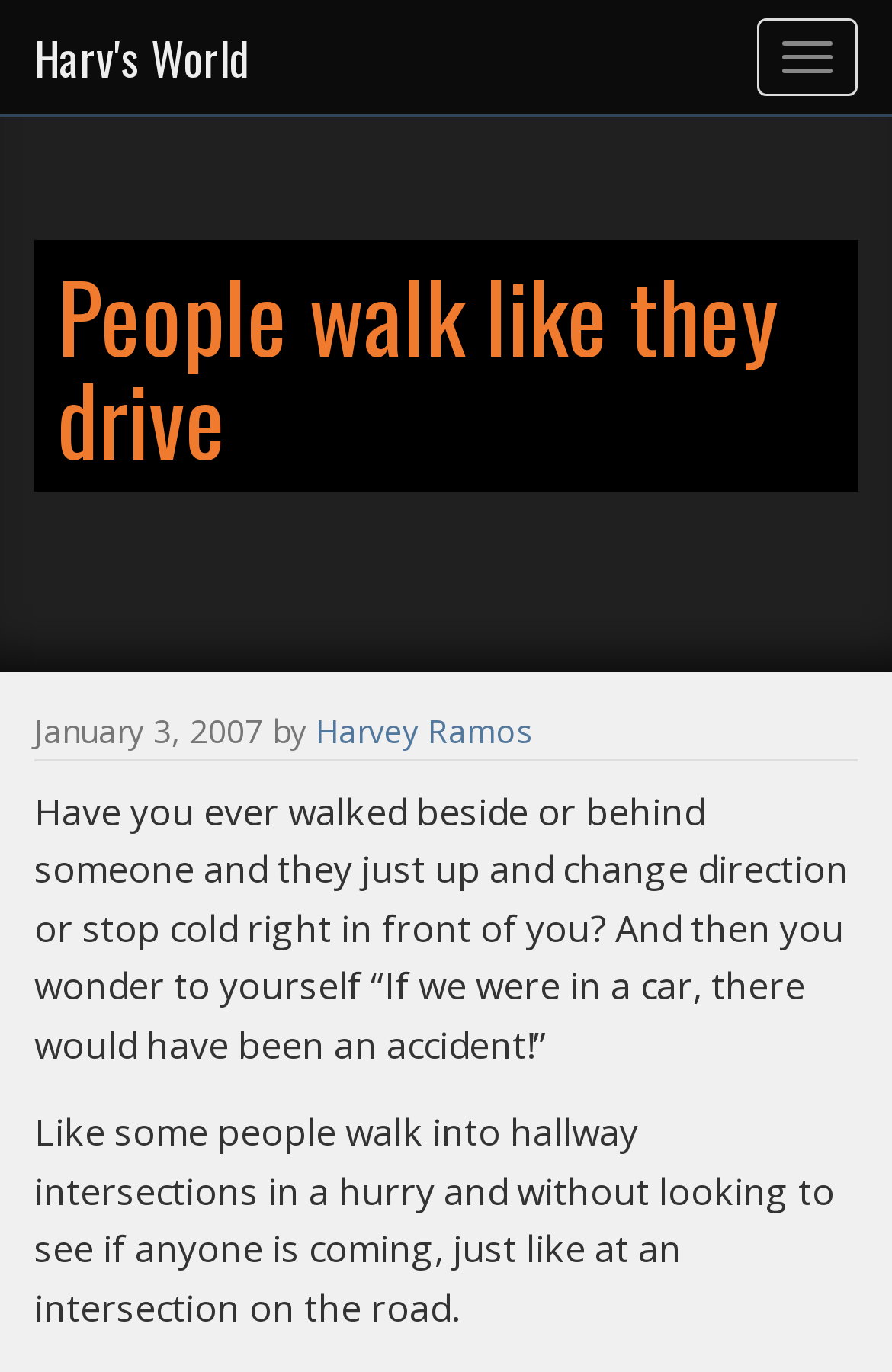Analyze the image and give a detailed response to the question:
What is the date of this article?

The date of the article can be found in the header section of the webpage, where it says 'January 3, 2007' next to the author's name.